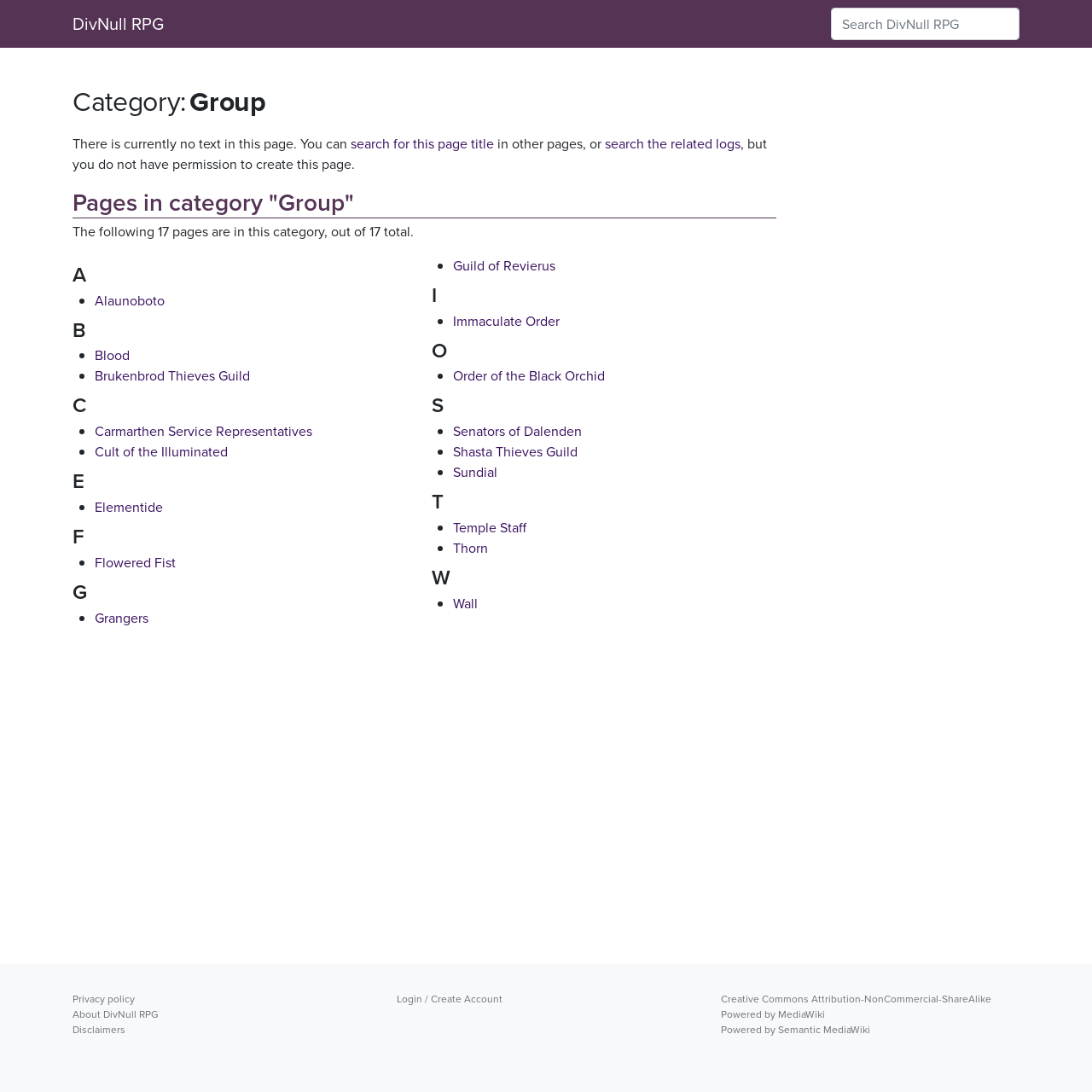Please provide the bounding box coordinates for the element that needs to be clicked to perform the instruction: "Login or create an account". The coordinates must consist of four float numbers between 0 and 1, formatted as [left, top, right, bottom].

[0.363, 0.908, 0.46, 0.922]